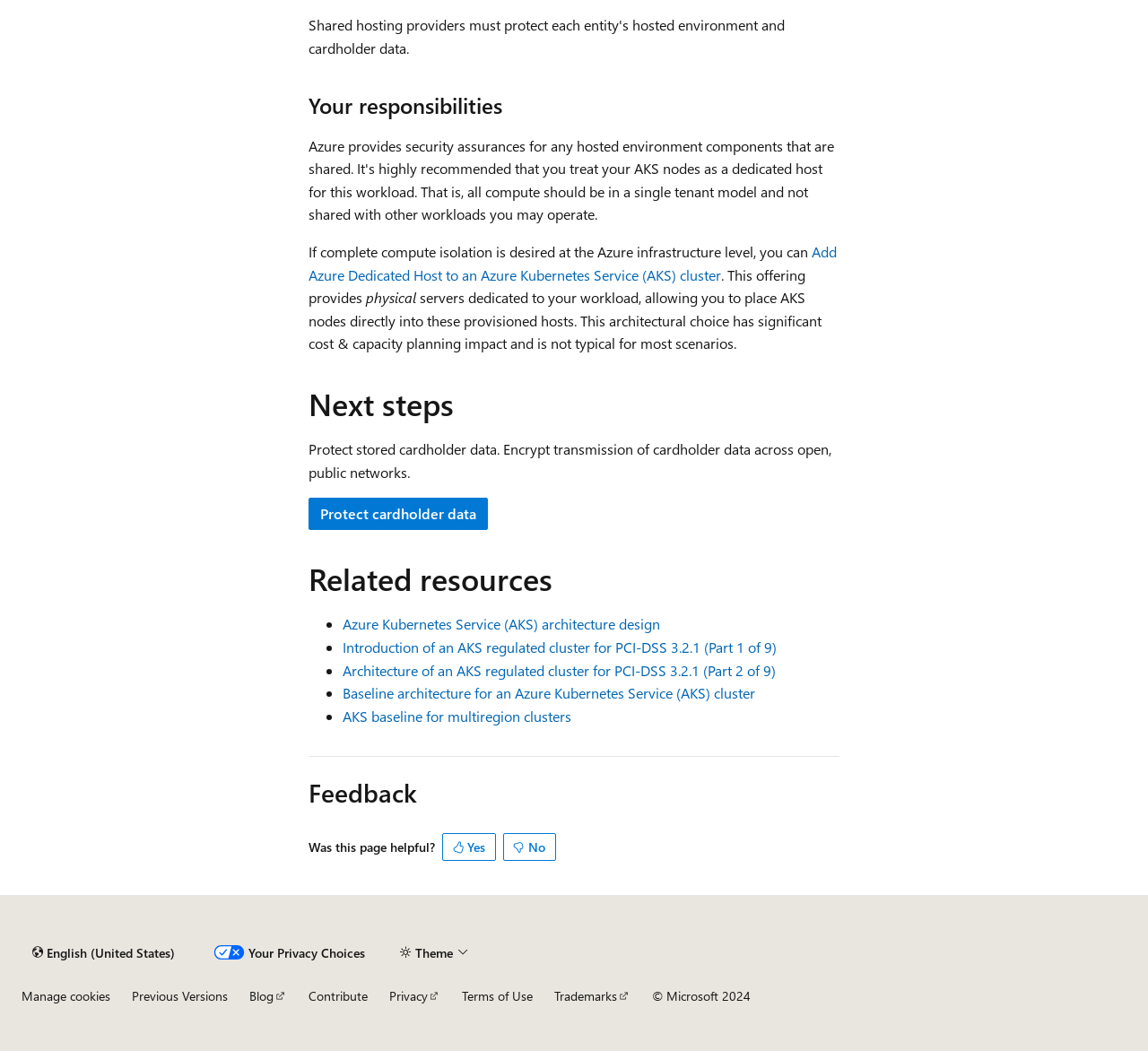Please identify the bounding box coordinates of the clickable area that will allow you to execute the instruction: "Click the button to provide feedback".

[0.385, 0.793, 0.432, 0.82]